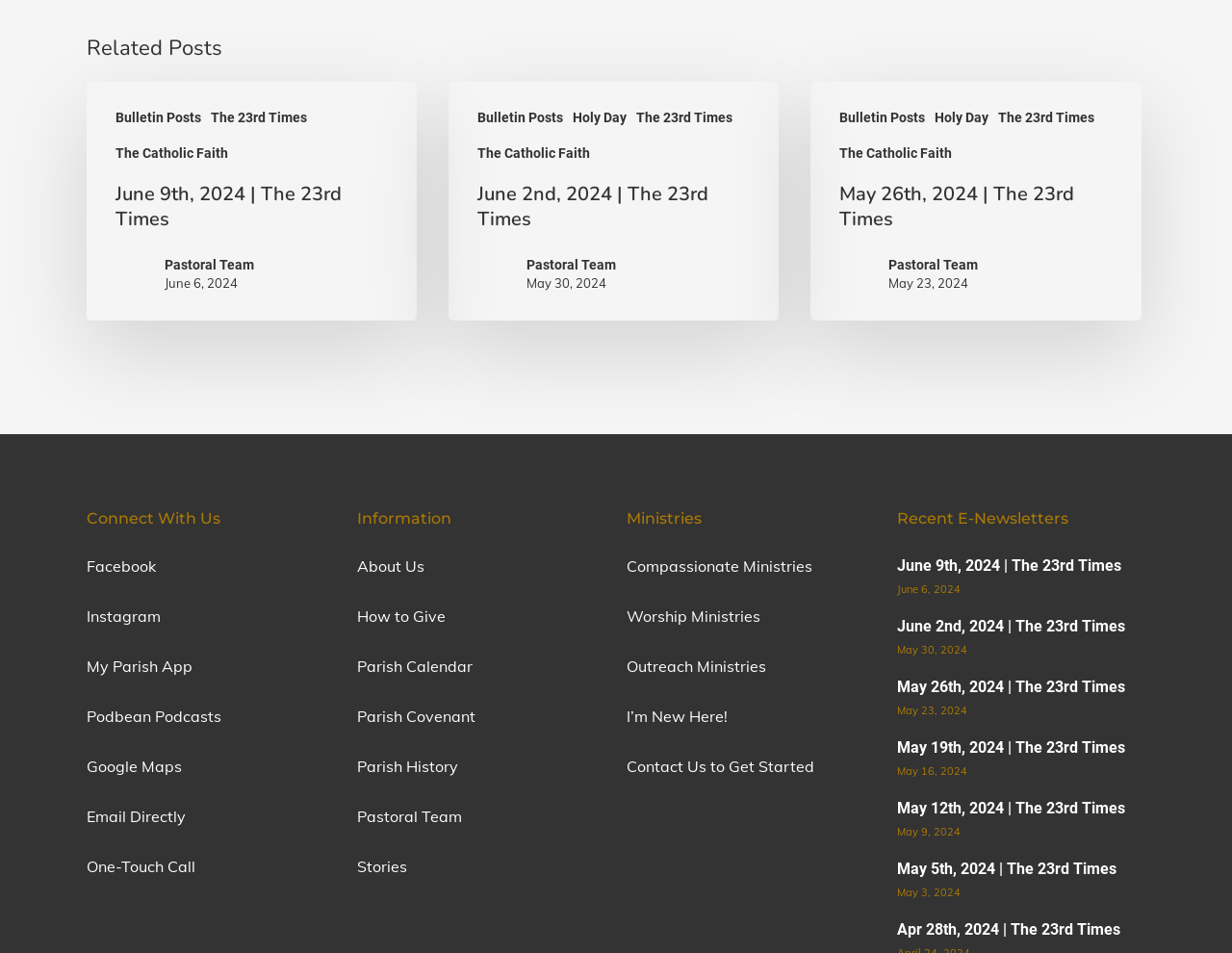Identify the bounding box coordinates for the element that needs to be clicked to fulfill this instruction: "Visit the Centre for Research Collections". Provide the coordinates in the format of four float numbers between 0 and 1: [left, top, right, bottom].

None